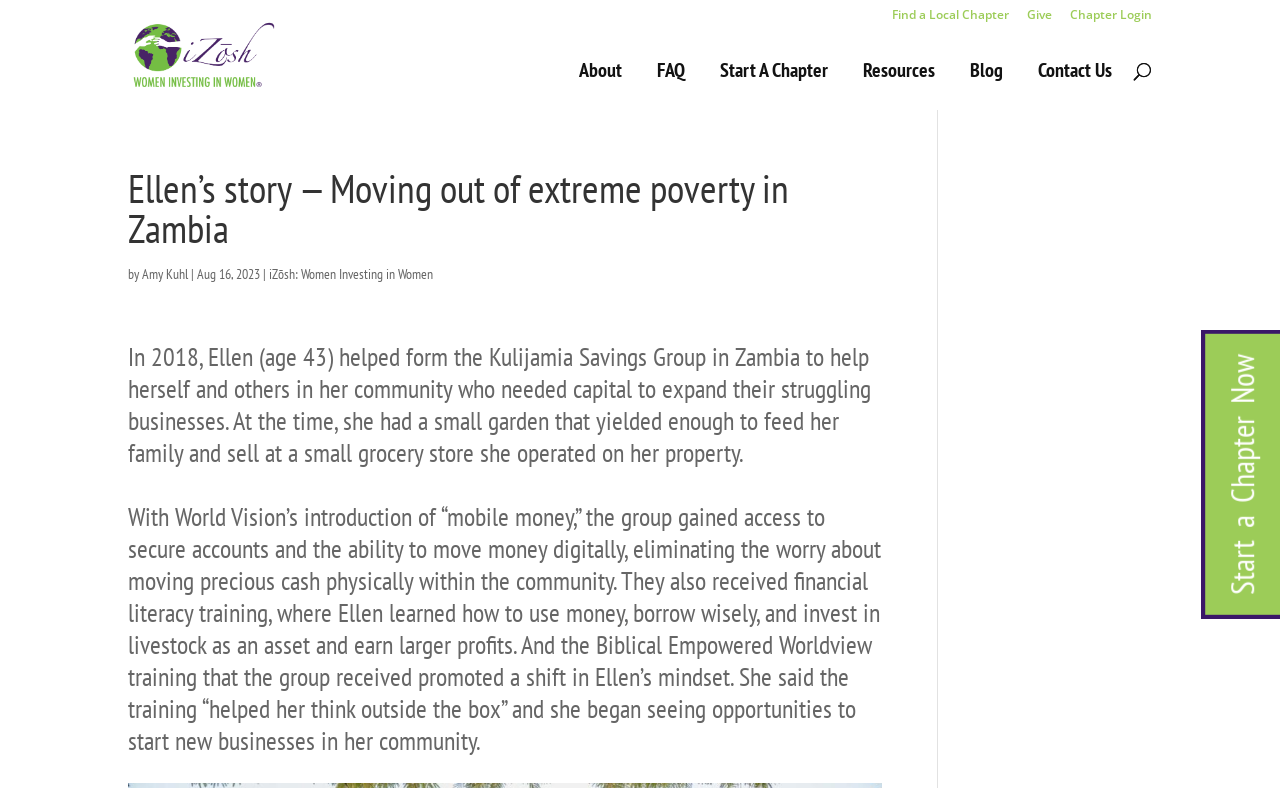Find the bounding box coordinates of the clickable region needed to perform the following instruction: "Learn more about iZōsh". The coordinates should be provided as four float numbers between 0 and 1, i.e., [left, top, right, bottom].

[0.102, 0.076, 0.215, 0.098]